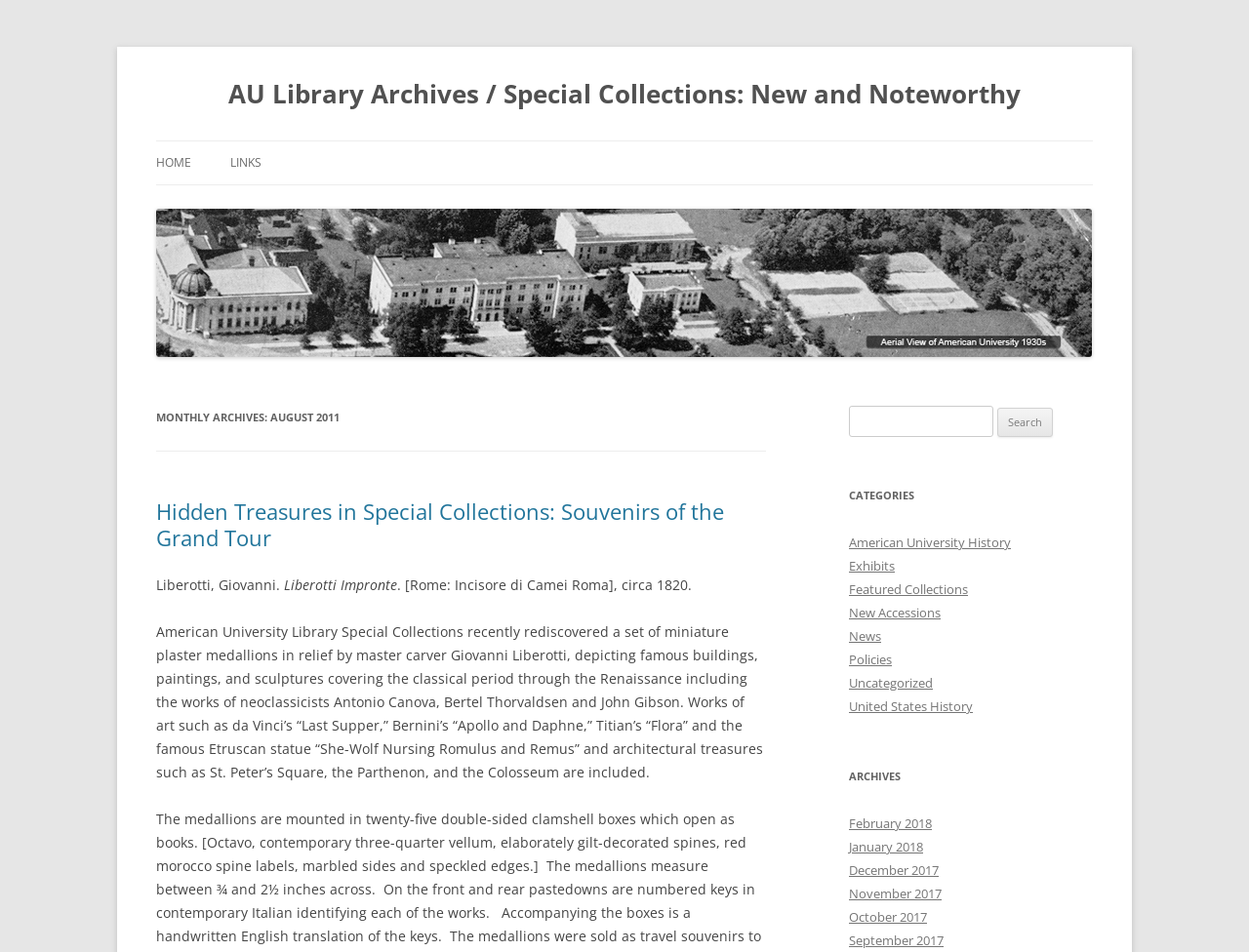Please answer the following question using a single word or phrase: 
What categories are listed on the webpage?

American University History, Exhibits, etc.